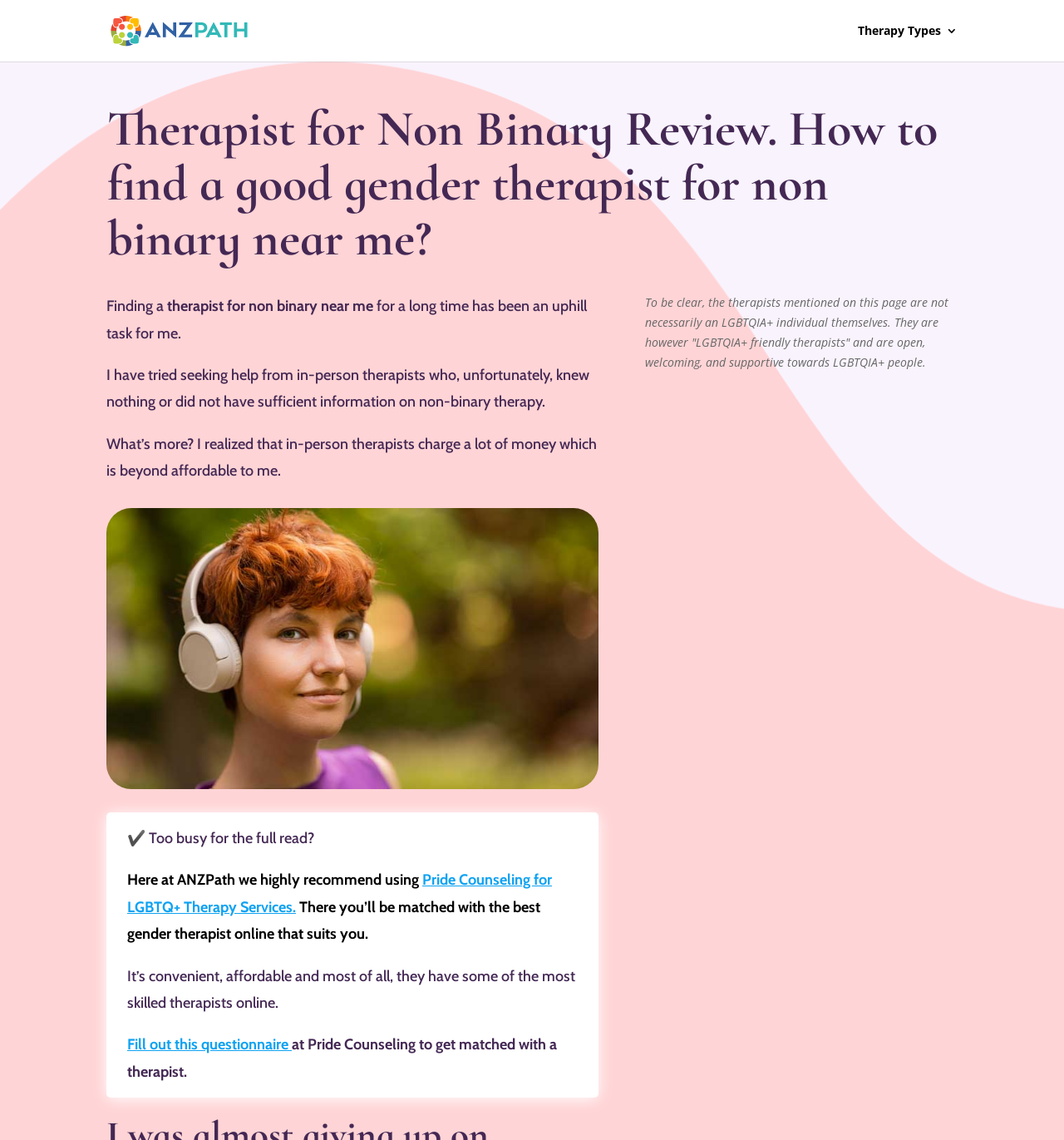What is the purpose of filling out the questionnaire at Pride Counseling?
Offer a detailed and full explanation in response to the question.

The webpage suggests that filling out the questionnaire at Pride Counseling will match the user with a suitable therapist, as stated in the text 'Fill out this questionnaire at Pride Counseling to get matched with a therapist.'